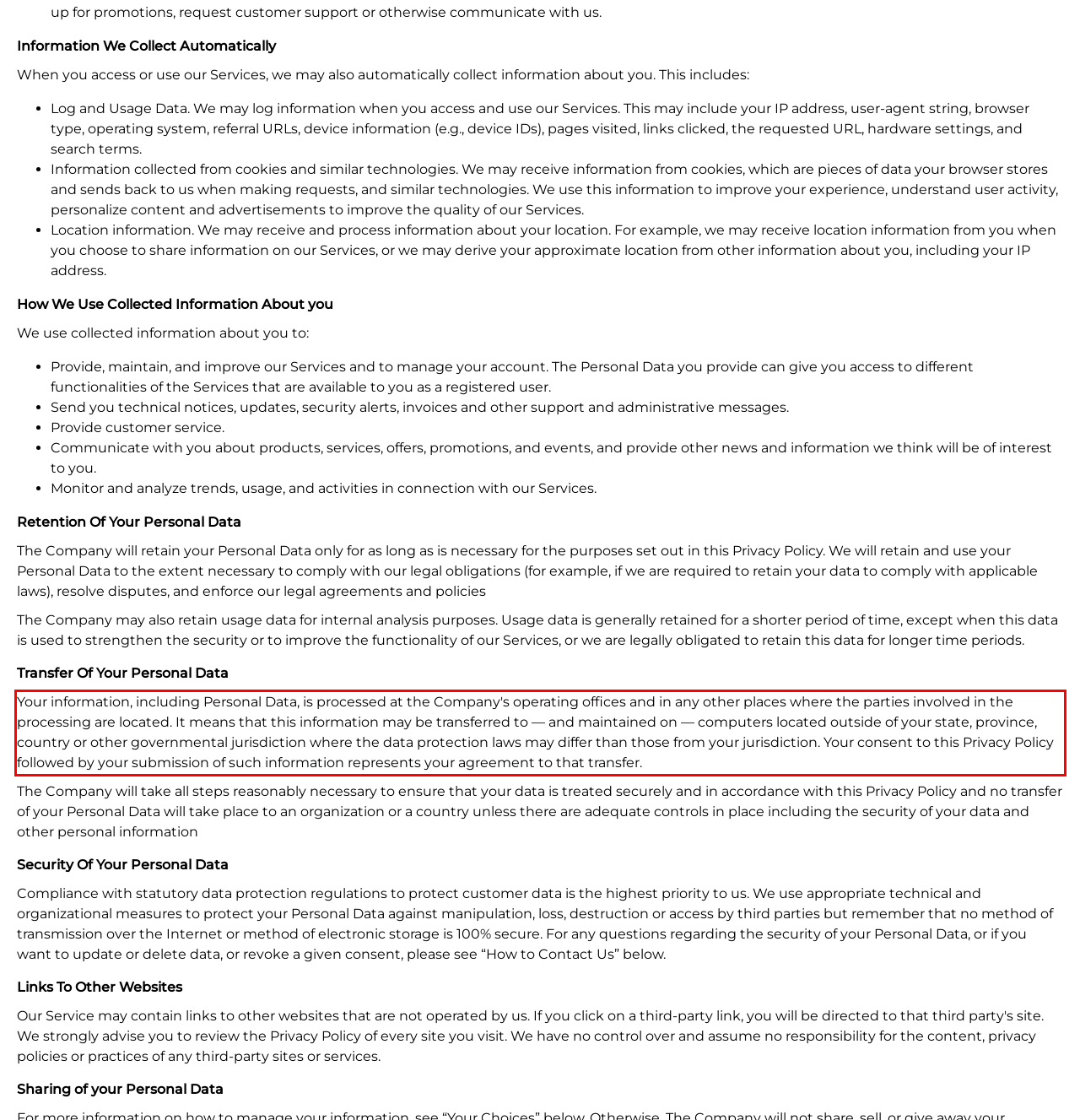Examine the screenshot of the webpage, locate the red bounding box, and generate the text contained within it.

Your information, including Personal Data, is processed at the Company's operating offices and in any other places where the parties involved in the processing are located. It means that this information may be transferred to — and maintained on — computers located outside of your state, province, country or other governmental jurisdiction where the data protection laws may differ than those from your jurisdiction. Your consent to this Privacy Policy followed by your submission of such information represents your agreement to that transfer.